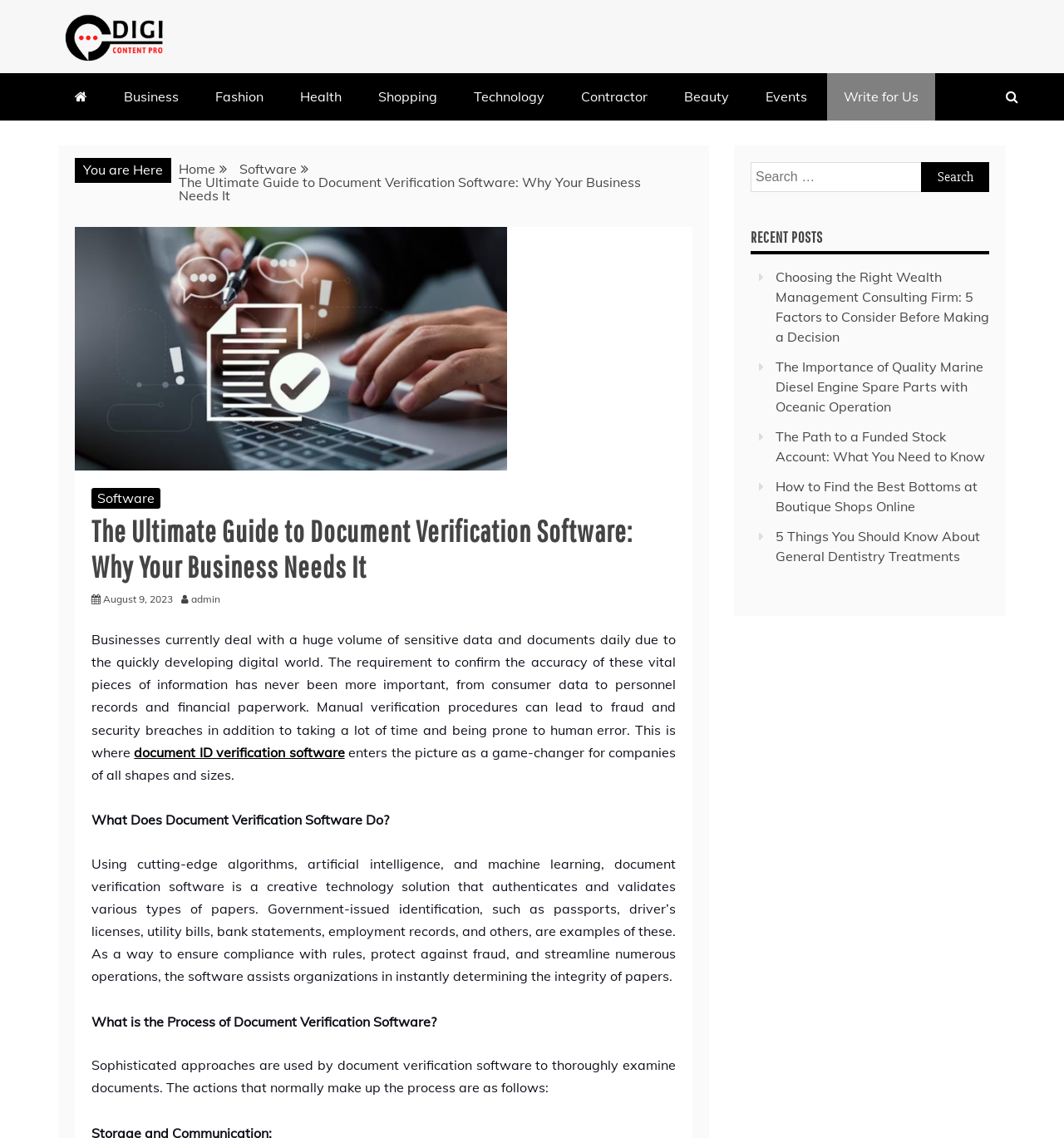Find the bounding box coordinates of the element's region that should be clicked in order to follow the given instruction: "Click on the 'Write for Us' link". The coordinates should consist of four float numbers between 0 and 1, i.e., [left, top, right, bottom].

[0.777, 0.064, 0.879, 0.106]